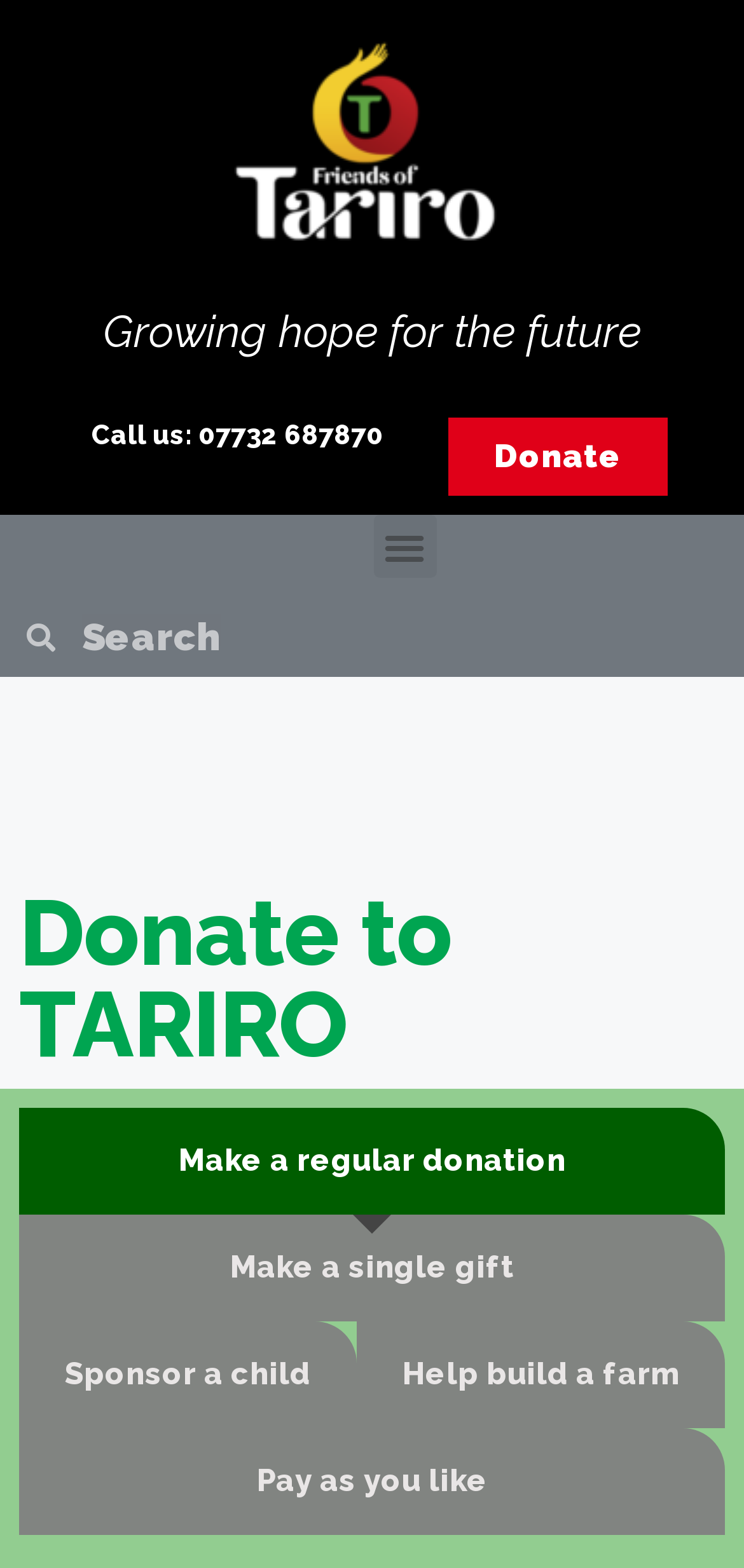From the element description: "alt="tariro_ logo"", extract the bounding box coordinates of the UI element. The coordinates should be expressed as four float numbers between 0 and 1, in the order [left, top, right, bottom].

[0.308, 0.012, 0.692, 0.195]